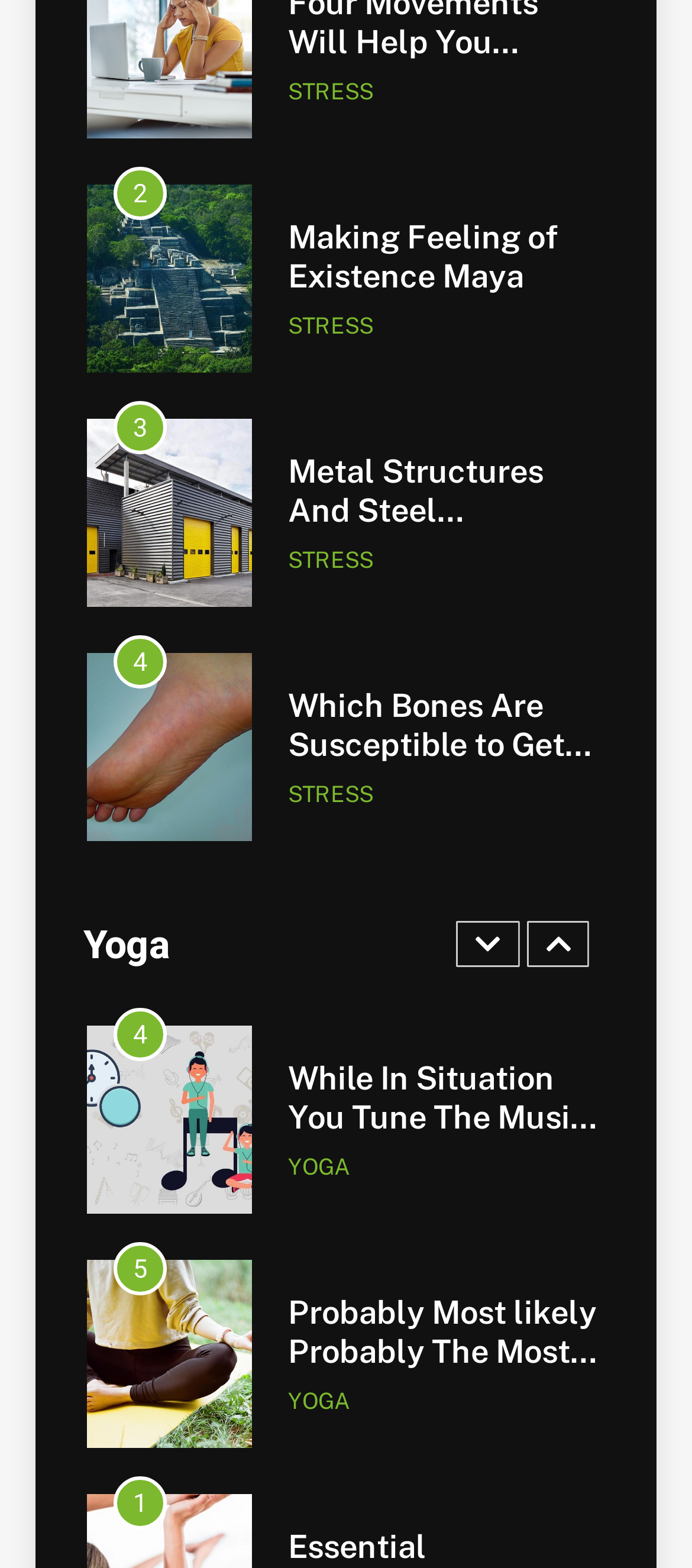Kindly determine the bounding box coordinates of the area that needs to be clicked to fulfill this instruction: "click the 'YOGA' link".

[0.417, 0.587, 0.519, 0.604]